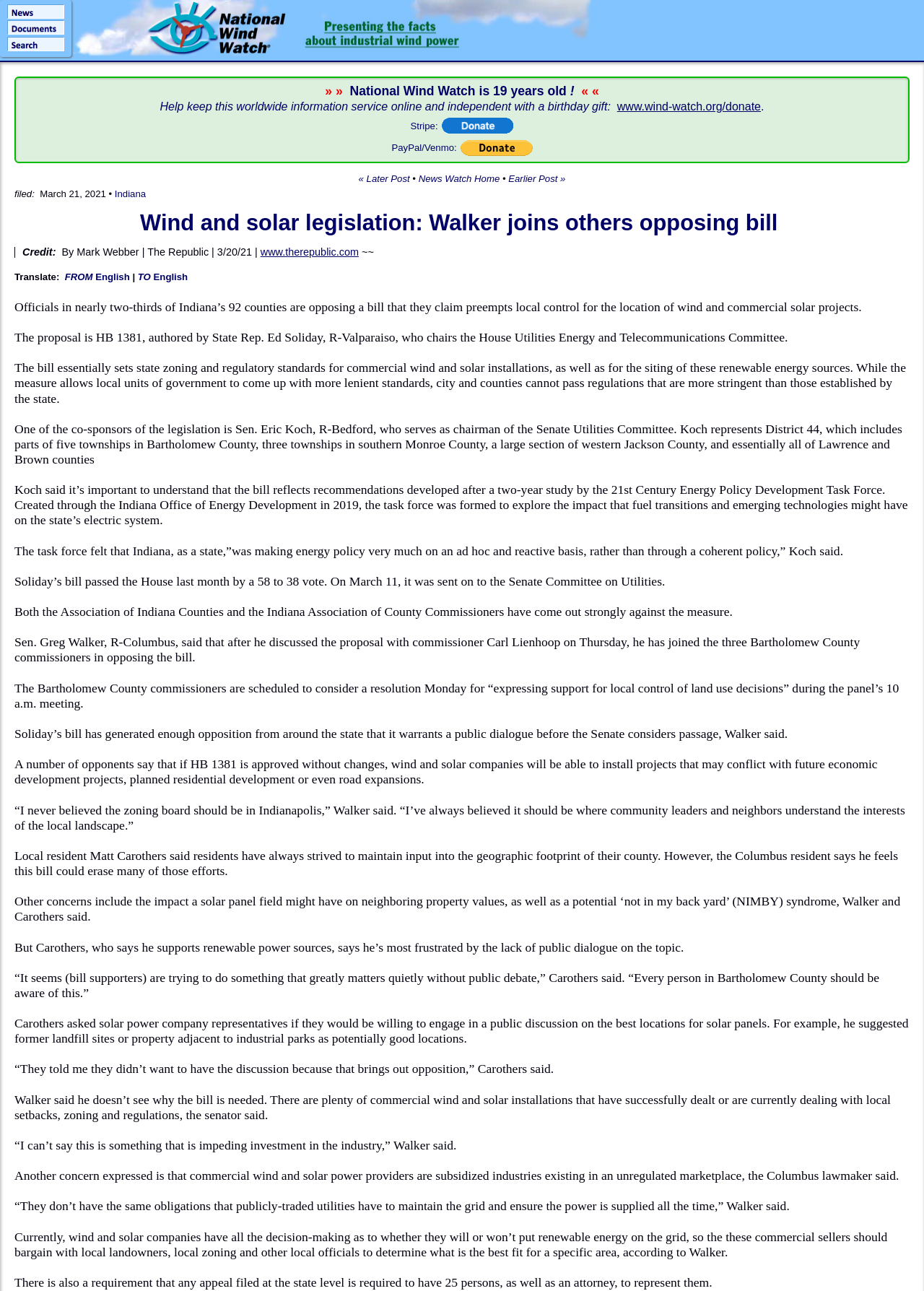Determine the bounding box coordinates of the element that should be clicked to execute the following command: "Go to earlier post".

[0.55, 0.134, 0.612, 0.142]